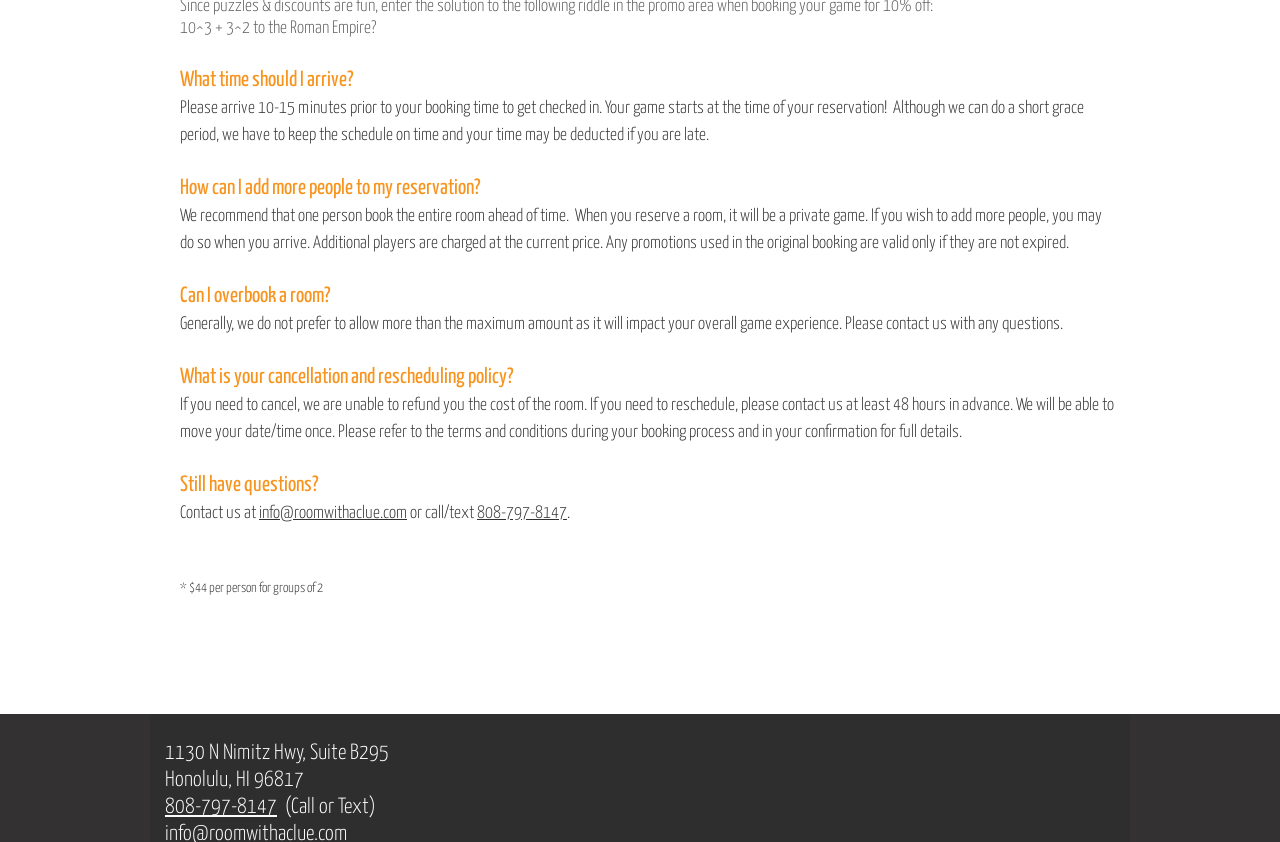Determine the bounding box coordinates of the clickable element to complete this instruction: "View our Yelp page". Provide the coordinates in the format of four float numbers between 0 and 1, [left, top, right, bottom].

[0.788, 0.876, 0.817, 0.92]